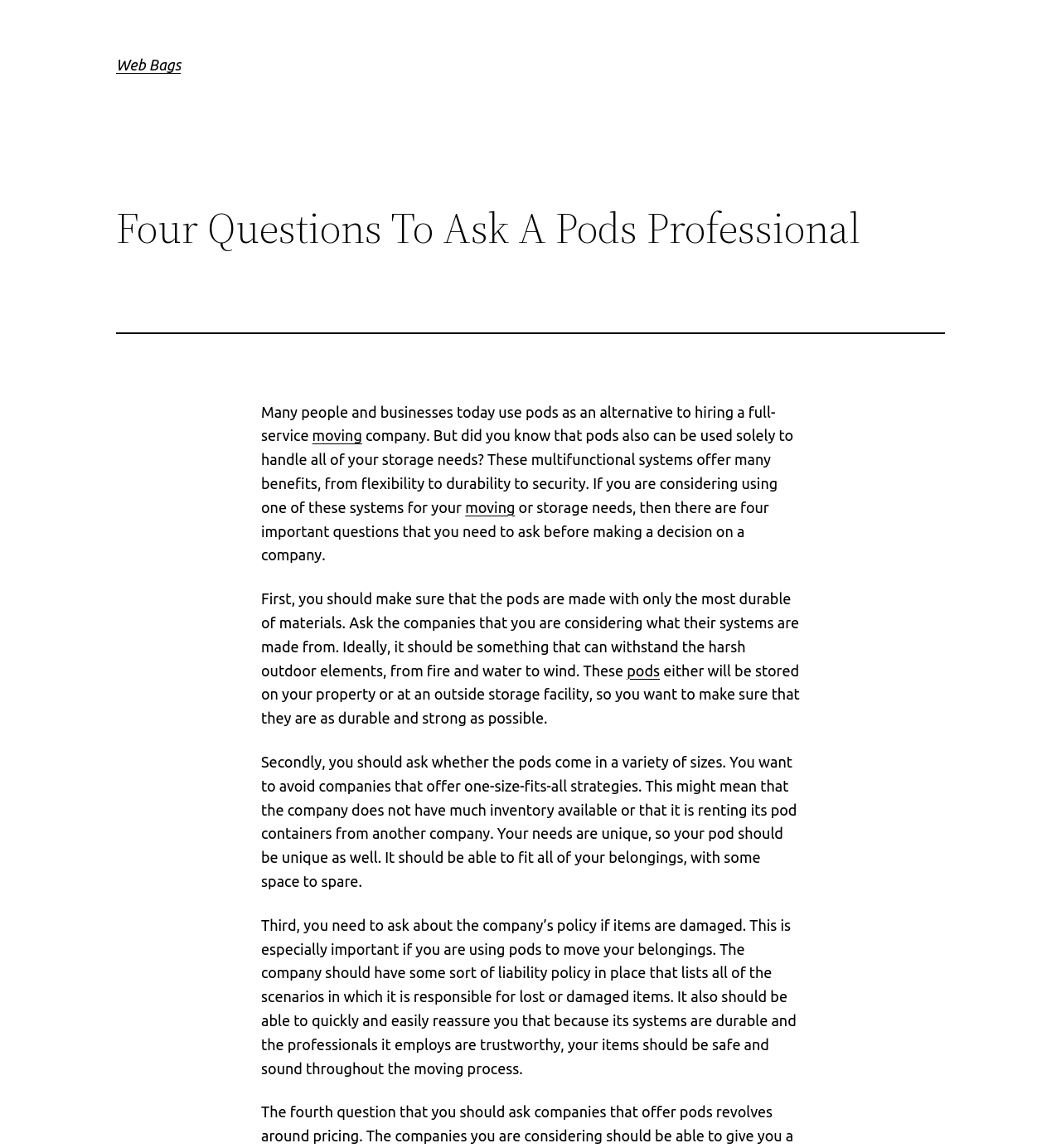Provide the bounding box for the UI element matching this description: "California Scuba Diving BBS".

None